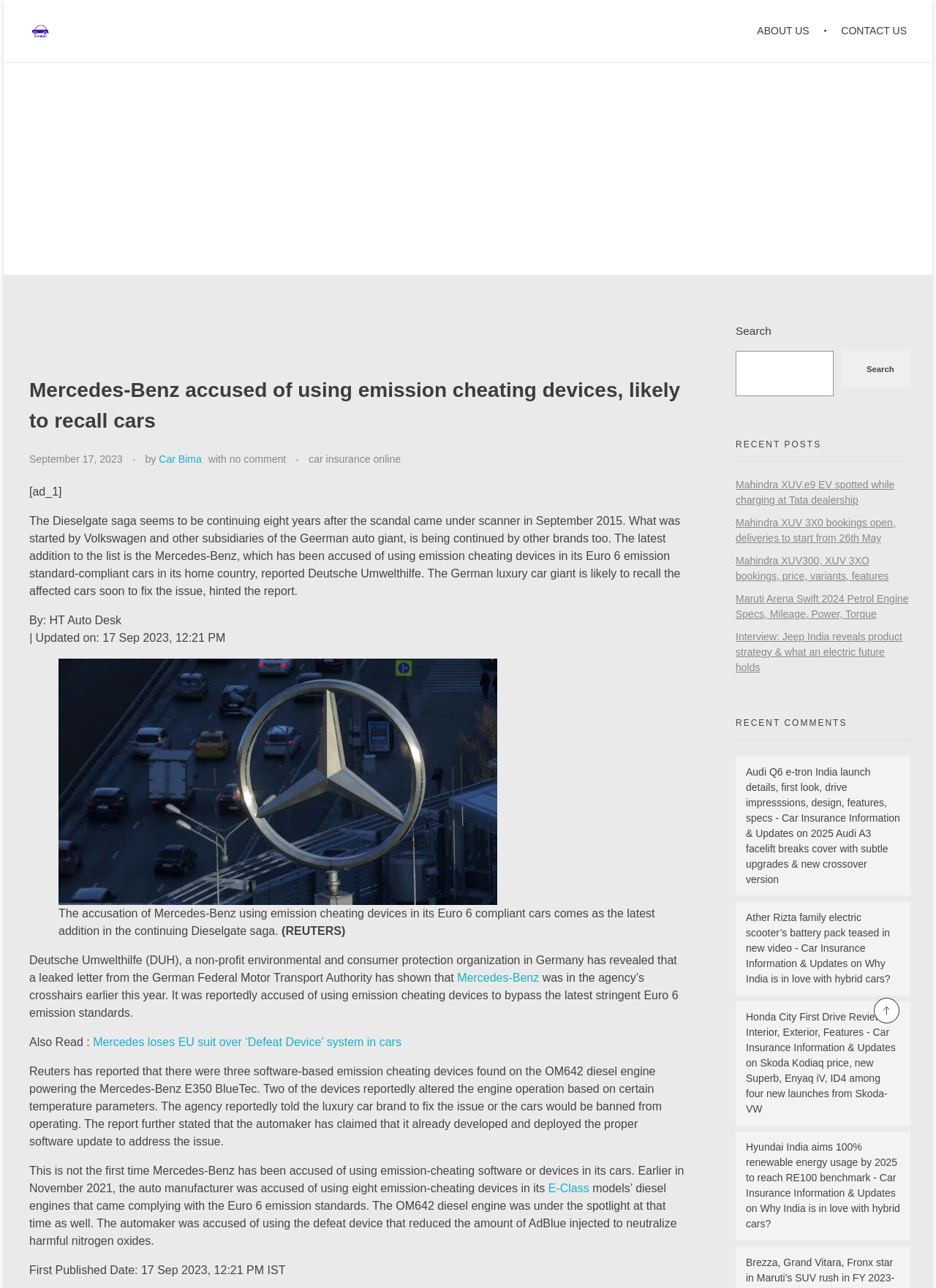Articulate a complete and detailed caption of the webpage elements.

The webpage is about car insurance information and updates, with a focus on Mercedes-Benz being accused of using emission cheating devices. At the top, there is a heading "Car Insurance Information & Updates" with a link and an image. Below it, there is a brief introduction to car insurance.

The main article is about Mercedes-Benz, with a heading "Mercedes-Benz accused of using emission cheating devices, likely to recall cars". The article discusses how the German luxury car brand has been accused of using emission cheating devices in its Euro 6 emission standard-compliant cars in its home country. The article provides details about the issue, including the affected cars and the potential recall.

To the right of the article, there is a search bar with a button. Below the search bar, there are recent posts with links to other articles, including ones about Mahindra XUV.e9 EV, Maruti Arena Swift 2024, and Jeep India.

At the bottom of the page, there are recent comments with links to other articles, including ones about Audi Q6 e-tron, Ather Rizta family electric scooter, and Honda City First Drive Review.

Throughout the page, there are various links to other articles and websites, as well as images and figures related to the topics discussed.